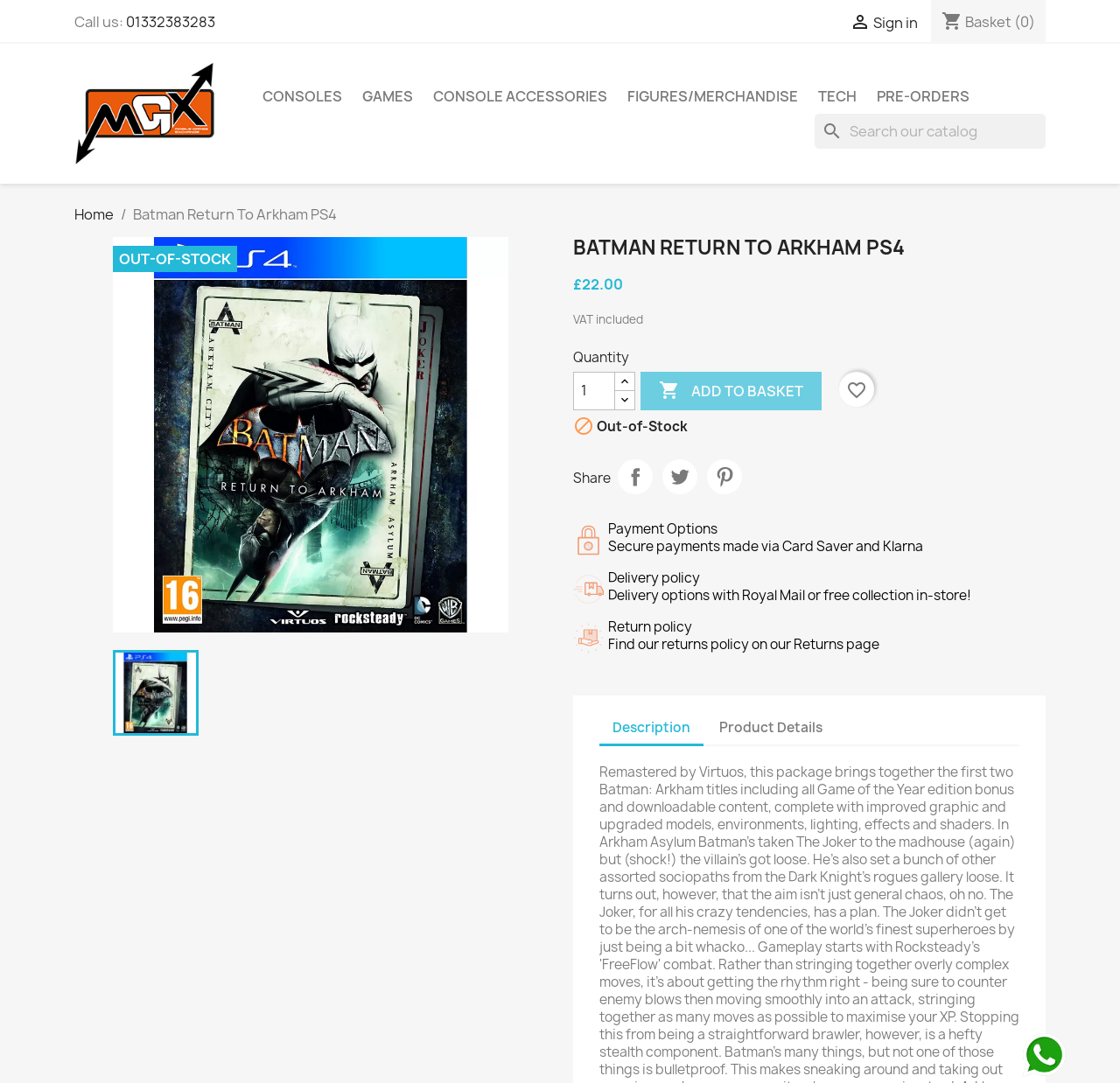What is the status of the product?
We need a detailed and meticulous answer to the question.

The status of the product is displayed on the webpage, specifically above the product image, as OUT-OF-STOCK, indicating that the product is currently not available.